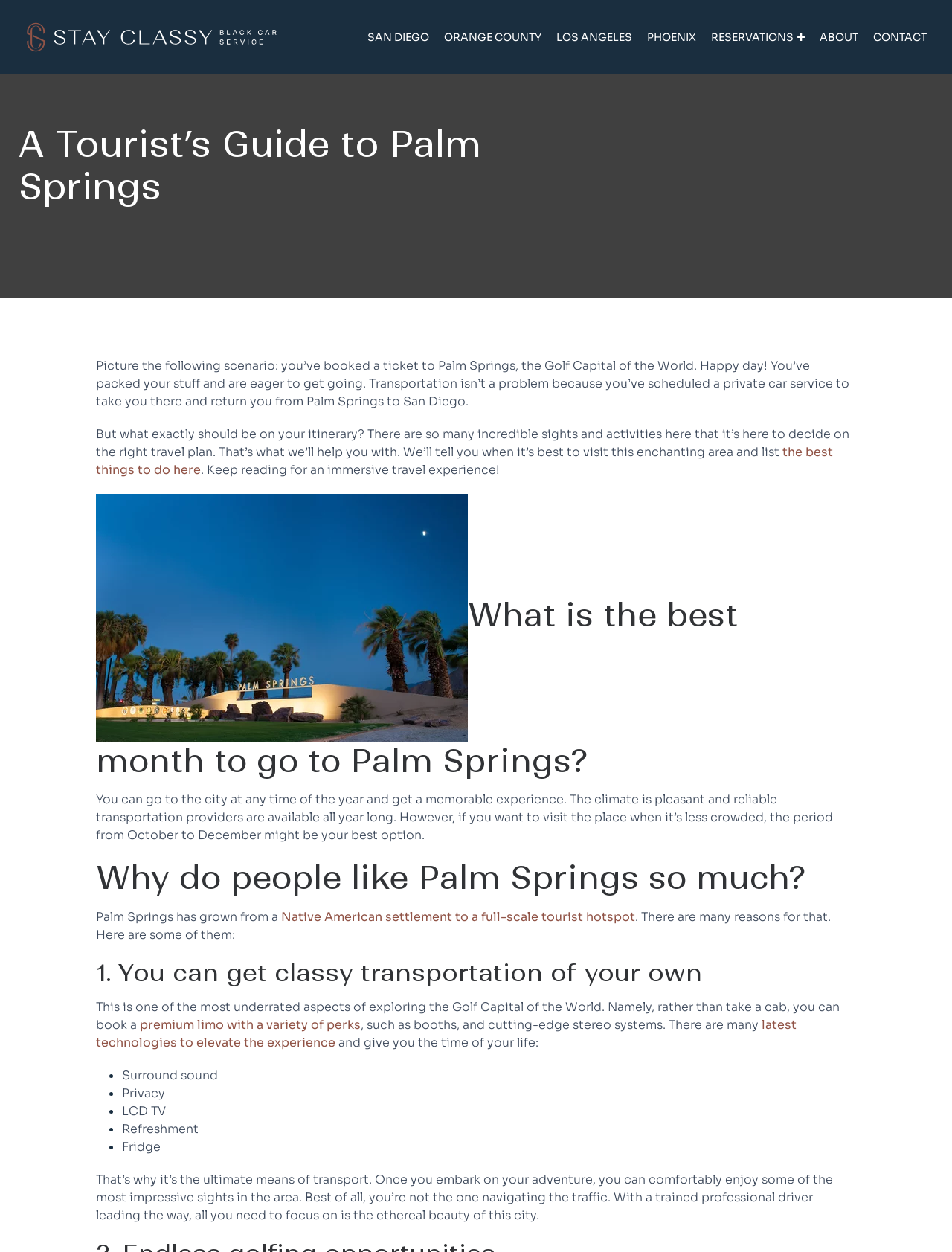Please determine the bounding box coordinates for the element that should be clicked to follow these instructions: "Click on 'Stay Classy Black Car Service'".

[0.019, 0.004, 0.299, 0.055]